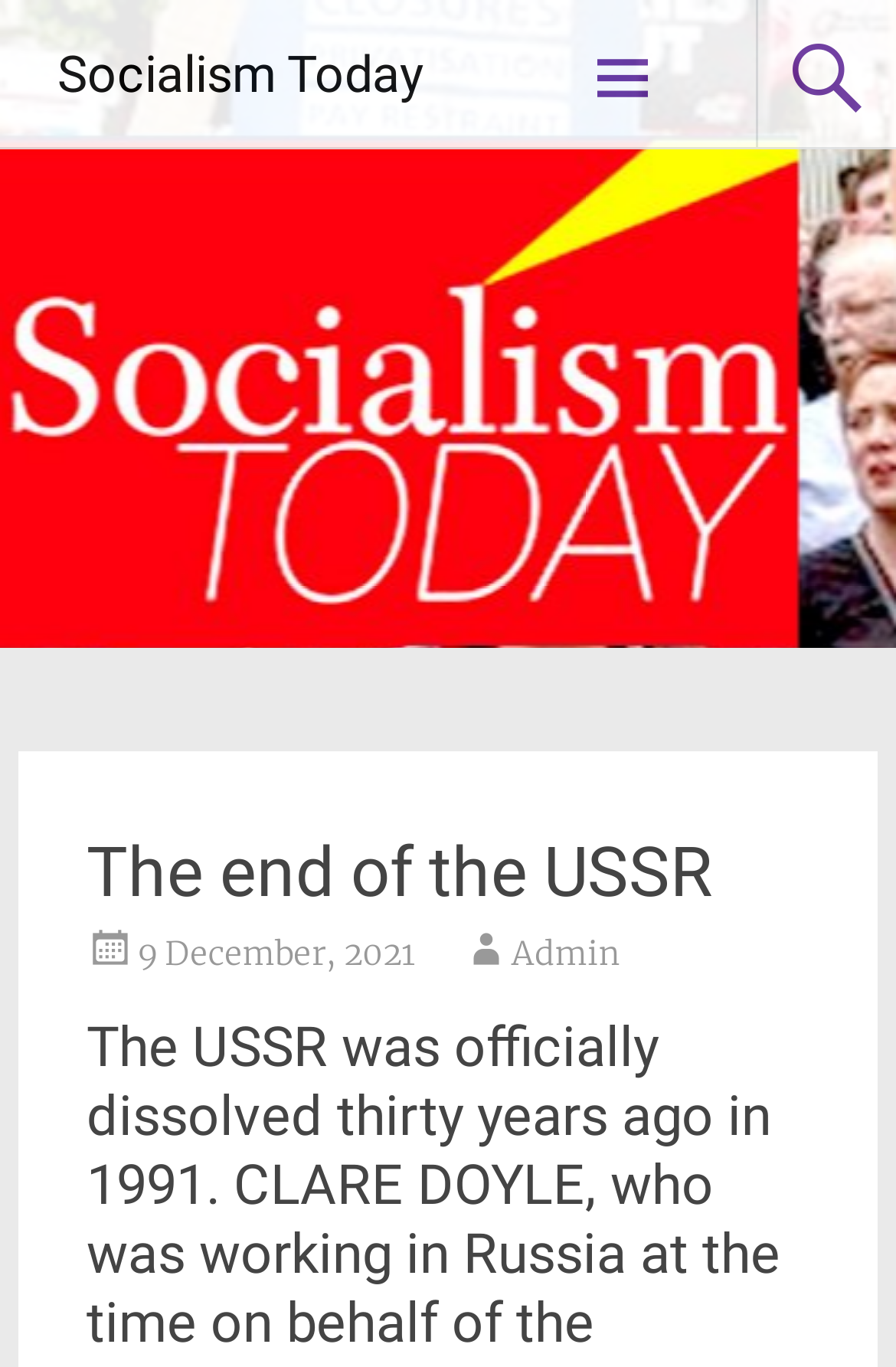How many links are there below the heading 'The end of the USSR'?
Refer to the image and give a detailed answer to the query.

I found the number of links below the heading 'The end of the USSR' by counting the link elements located below the heading, which are the date of the article, the author, and another link.